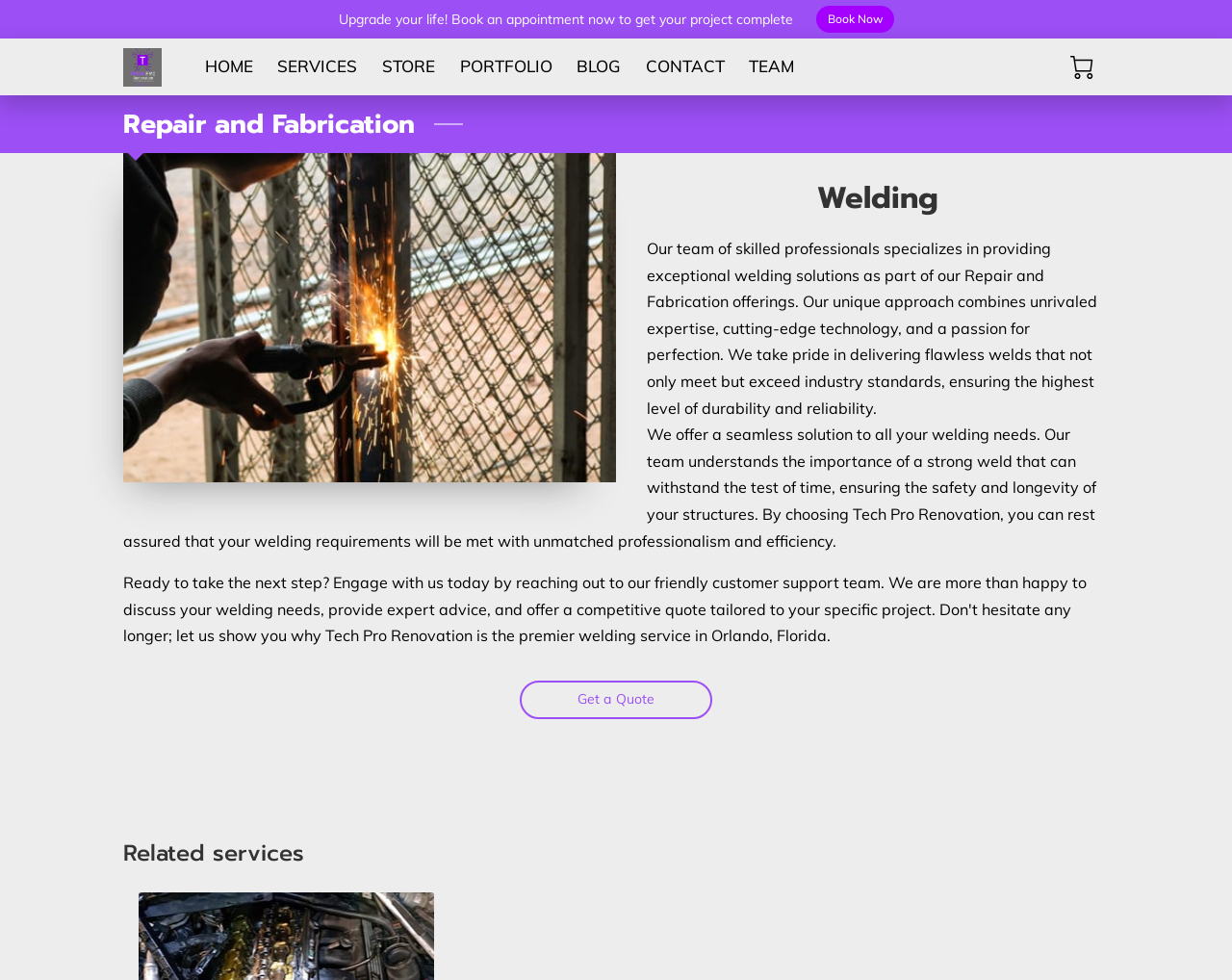Determine the bounding box coordinates of the element that should be clicked to execute the following command: "Book an appointment now".

[0.662, 0.006, 0.725, 0.033]